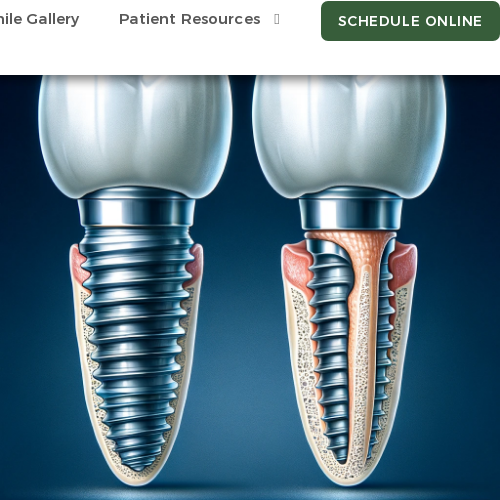Give a thorough explanation of the elements present in the image.

The image depicts a detailed, cross-sectional view of a dental implant, highlighting its innovative design and structure. On the left, the implant features a threaded titanium post that mimics the root of a natural tooth, indicating its stability and ability to fuse with the jawbone. Surrounding the post, the anatomical layers showcase the integration of the gum tissue and bone, essential for a successful dental restoration. On the right, a close-up illustrates the implant's connection to the replacement tooth, featuring the crown that provides natural aesthetics and functionality. This visual representation underscores the advanced technology behind dental implants, emphasizing their role in restoring smiles and improving overall oral health.